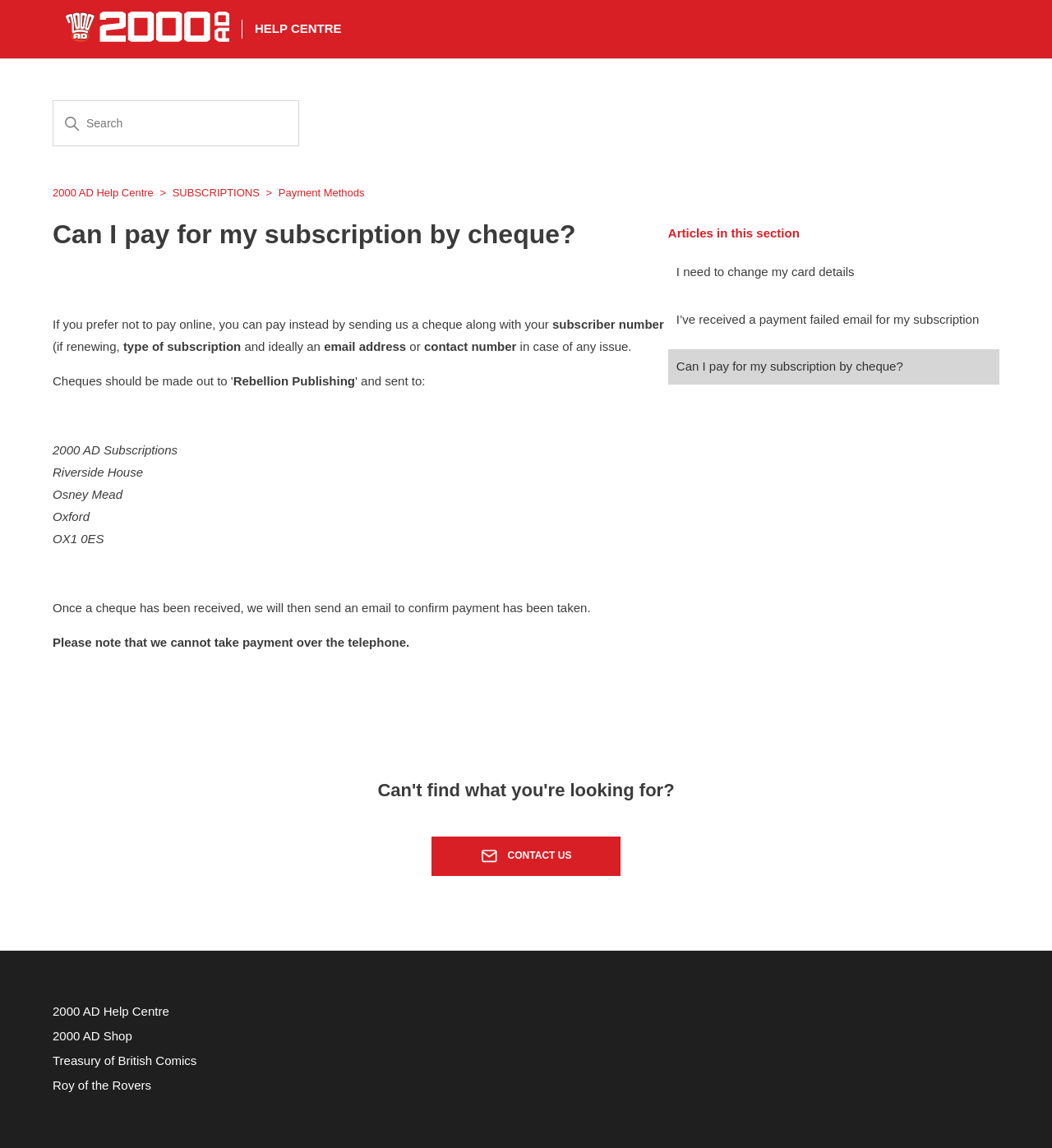Write an elaborate caption that captures the essence of the webpage.

This webpage is about the 2000 AD Help Centre, specifically the section on paying for subscriptions by cheque. At the top left, there is a link to the Help Centre home page, accompanied by an image. Next to it, there is a link to the HELP CENTRE section. 

Below these links, there is a main content area that takes up most of the page. On the top left of this area, there is an image, a search box, and a list of links to different sections, including 2000 AD Help Centre, SUBSCRIPTIONS, and Payment Methods.

The main article on this page is about paying for subscriptions by cheque. It starts with a heading that asks the question "Can I pay for my subscription by cheque?" followed by a paragraph of text that explains the process. The text is divided into several sections, with some phrases and sentences broken up into separate elements. The article also includes the address of Rebellion Publishing and some additional information about what to expect after sending a cheque.

On the right side of the main content area, there is a section titled "Articles in this section" that lists three related links, including the current article. 

At the bottom of the page, there is a heading that asks "Can't find what you're looking for?" followed by a link to CONTACT US. This link is accompanied by a button and an image. 

Finally, at the very bottom of the page, there are links to the 2000 AD Help Centre, 2000 AD Shop, Treasury of British Comics, and Roy of the Rovers.